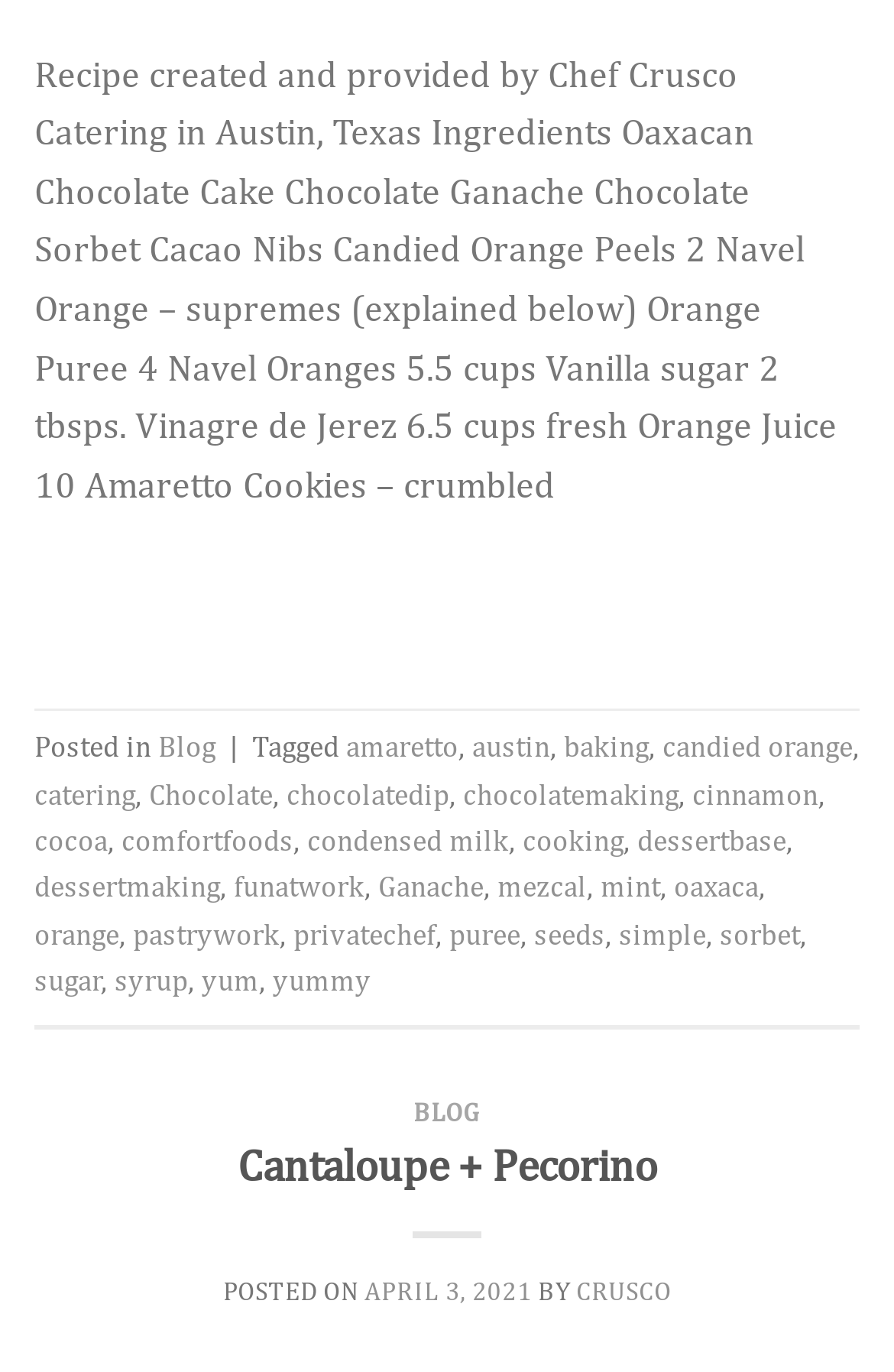Find the bounding box coordinates for the area you need to click to carry out the instruction: "Click the 'CONTINUE READING →' link". The coordinates should be four float numbers between 0 and 1, indicated as [left, top, right, bottom].

[0.292, 0.405, 0.708, 0.456]